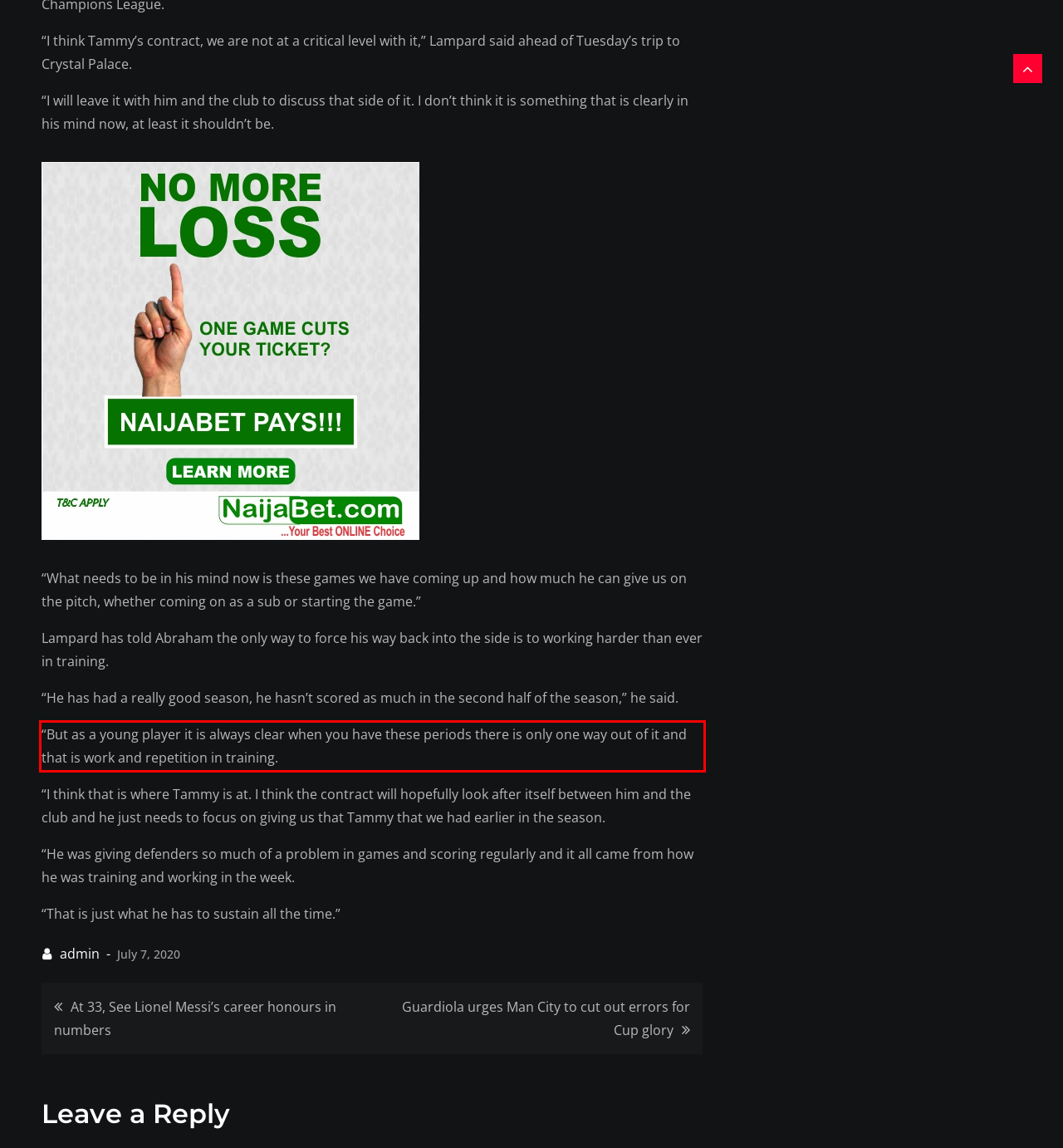Please identify the text within the red rectangular bounding box in the provided webpage screenshot.

“But as a young player it is always clear when you have these periods there is only one way out of it and that is work and repetition in training.